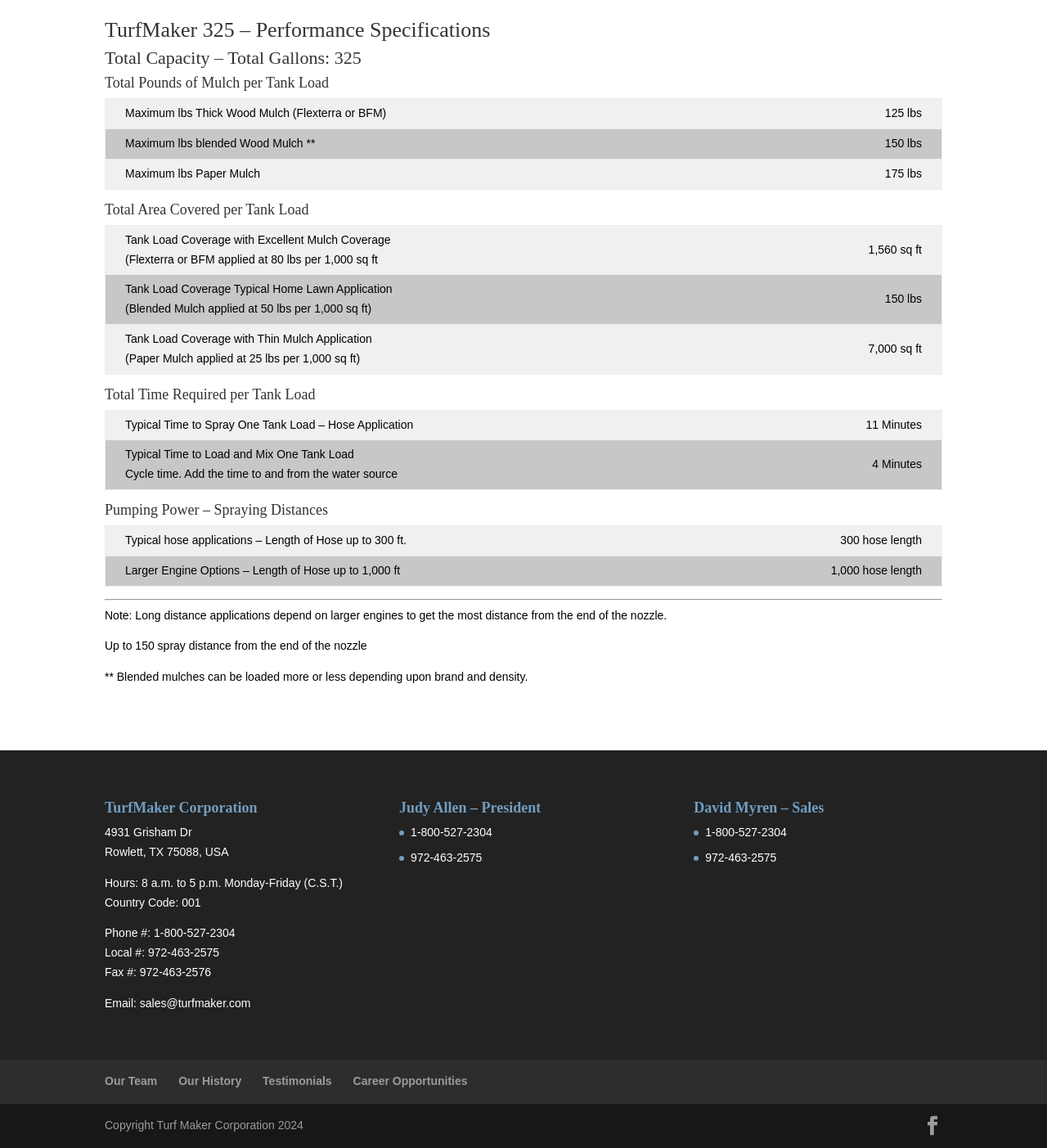Please locate the bounding box coordinates of the region I need to click to follow this instruction: "View performance specifications".

[0.1, 0.017, 0.9, 0.043]